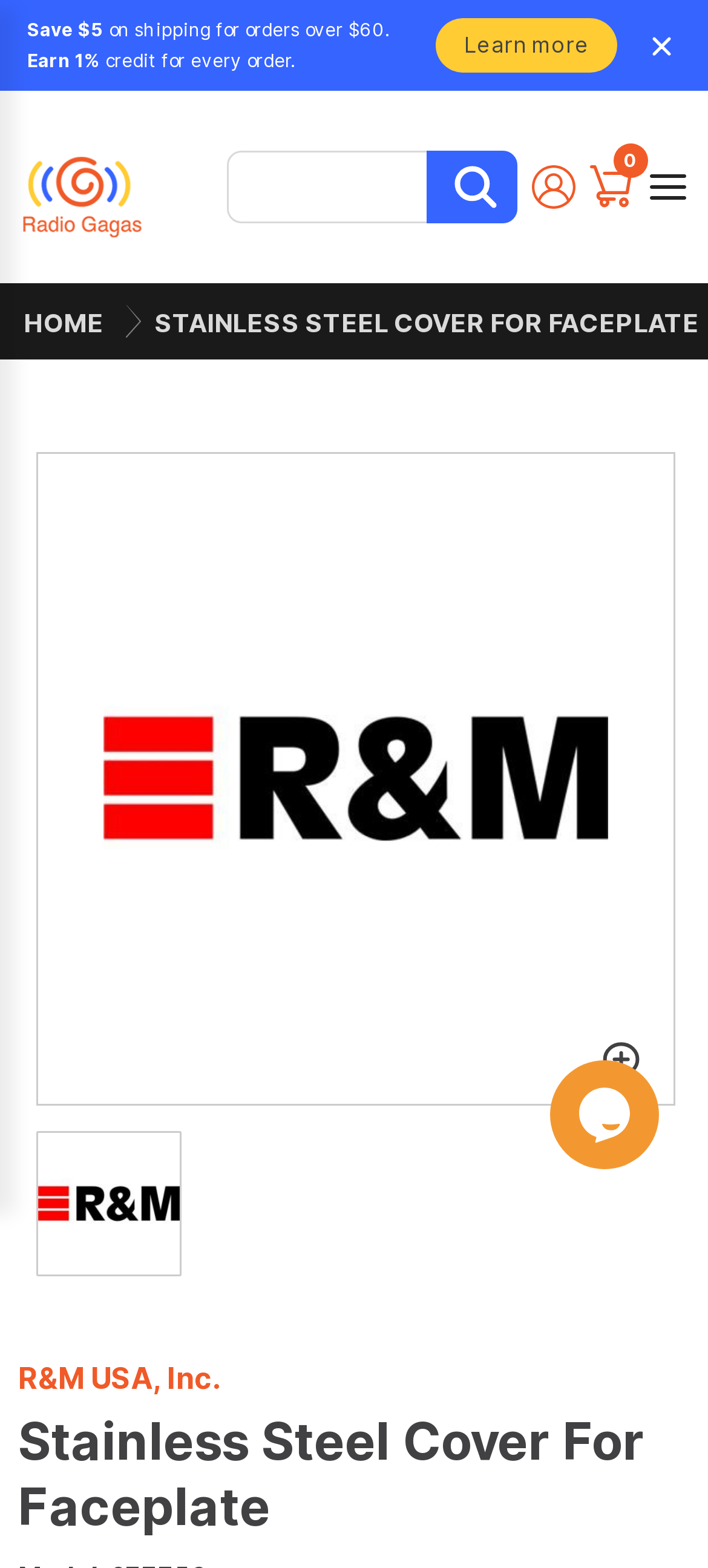Generate the text content of the main headline of the webpage.

Stainless Steel Cover For Faceplate